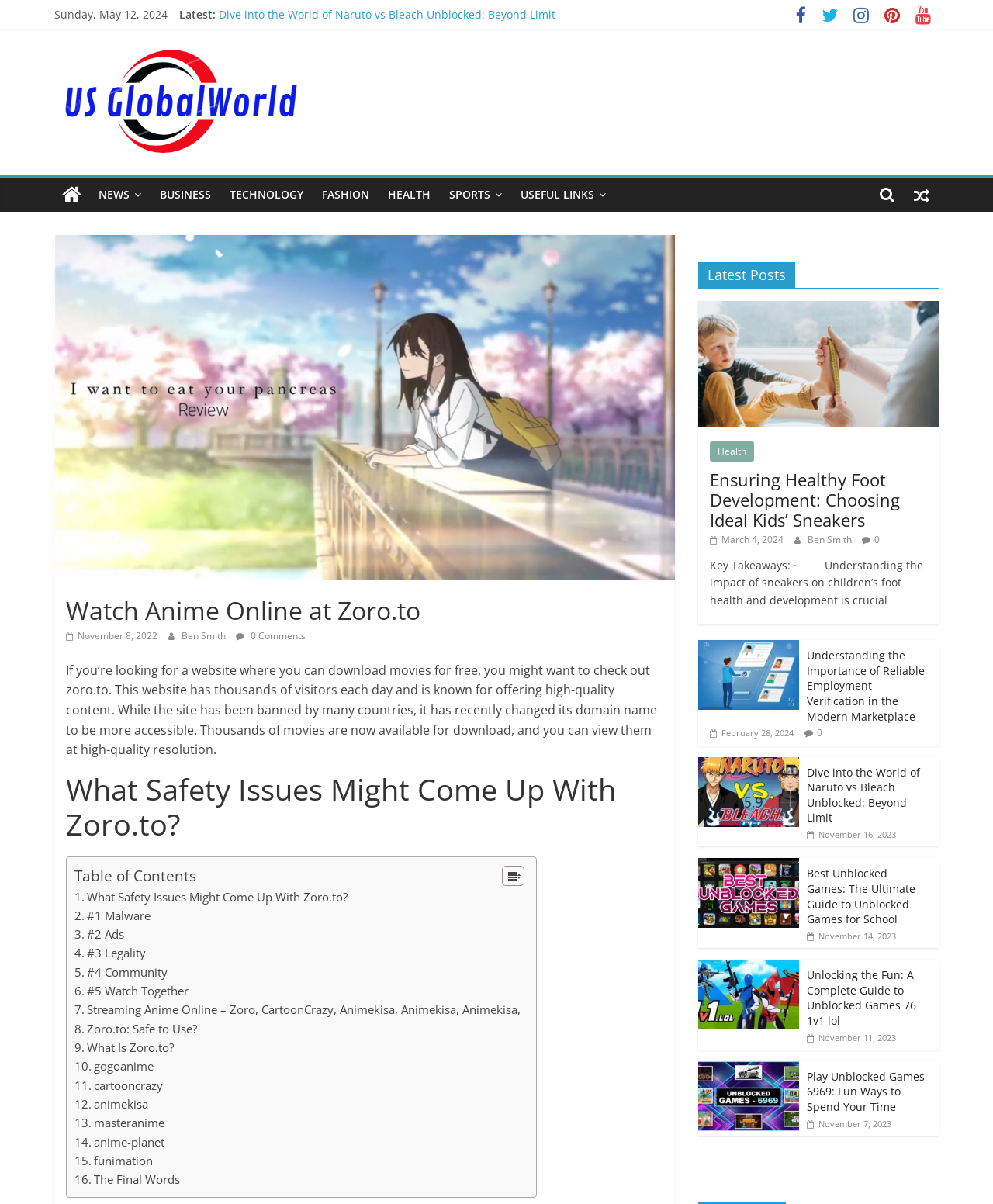Determine the bounding box coordinates of the region that needs to be clicked to achieve the task: "Visit the 'US GlobalWorld' website".

[0.055, 0.038, 0.315, 0.052]